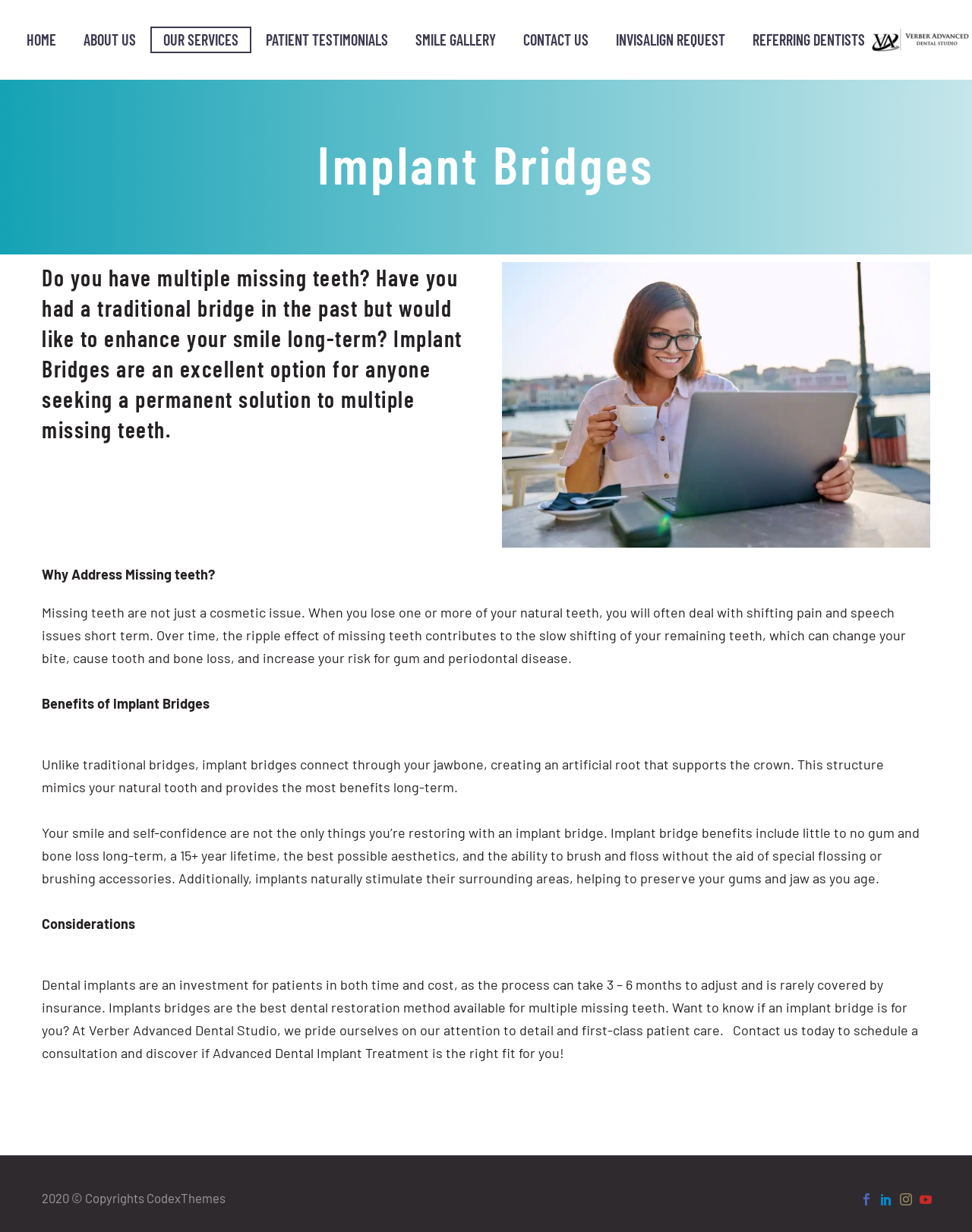What is the consequence of missing teeth?
Please provide a single word or phrase based on the screenshot.

Shifting pain and speech issues